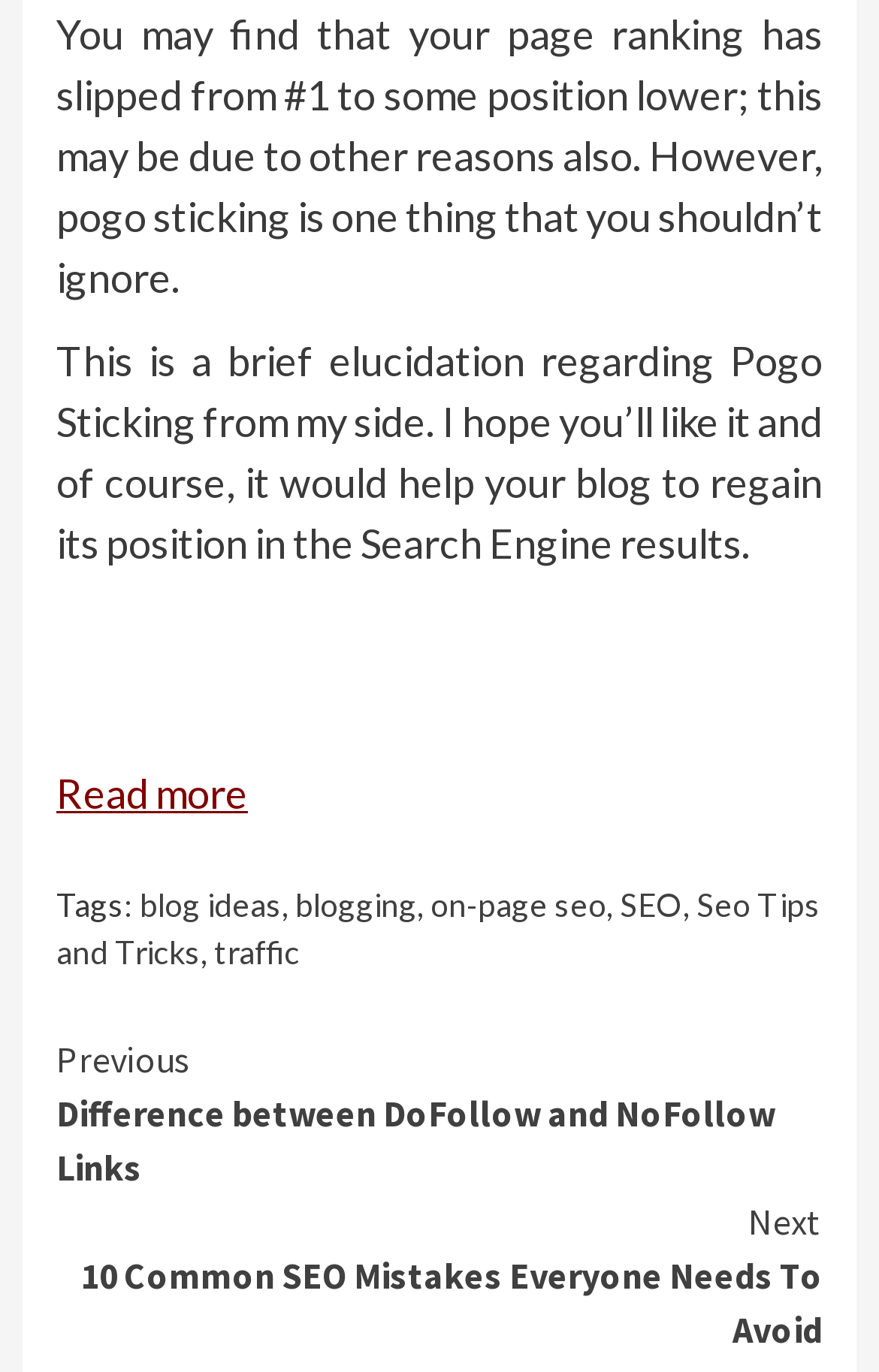Identify the bounding box coordinates of the region that should be clicked to execute the following instruction: "View blog ideas".

[0.159, 0.645, 0.321, 0.673]